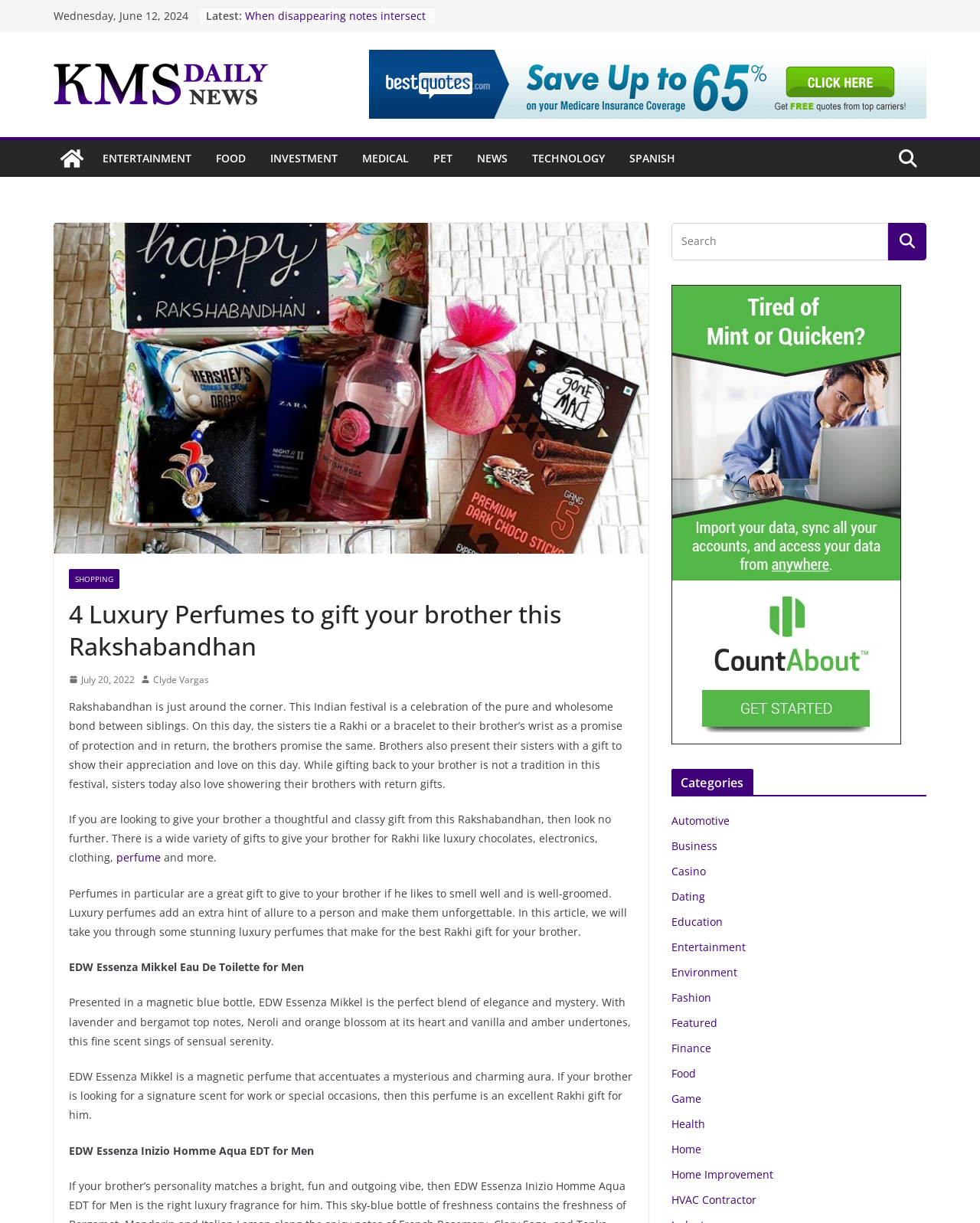Determine the bounding box coordinates for the UI element described. Format the coordinates as (top-left x, top-left y, bottom-right x, bottom-right y) and ensure all values are between 0 and 1. Element description: July 20, 2022

[0.07, 0.549, 0.138, 0.562]